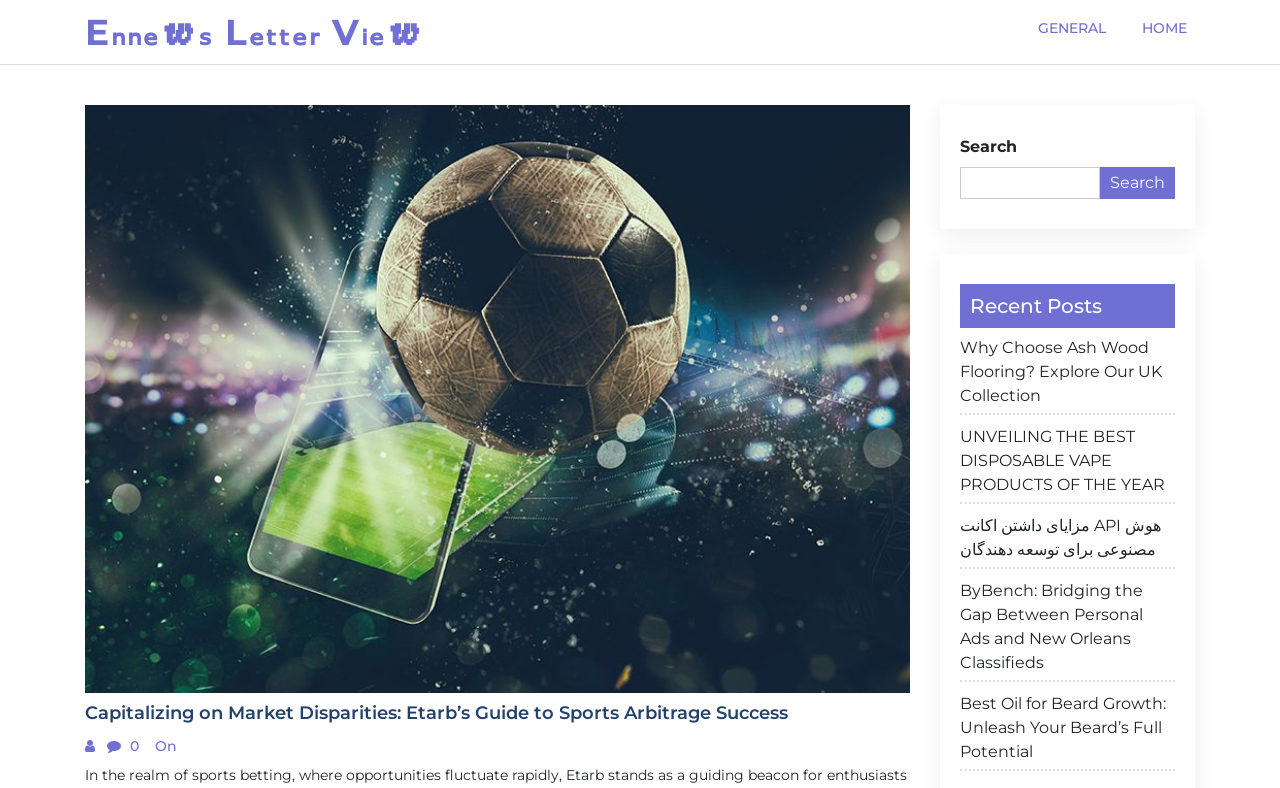Analyze the image and deliver a detailed answer to the question: What is the purpose of the page?

Although the meta description is not to be used to generate questions, I can infer from the content of the page that it is related to sports arbitrage, and the main heading 'Capitalizing on Market Disparities: Etarb’s Guide to Sports Arbitrage Success' suggests that the page is a guide to sports arbitrage.